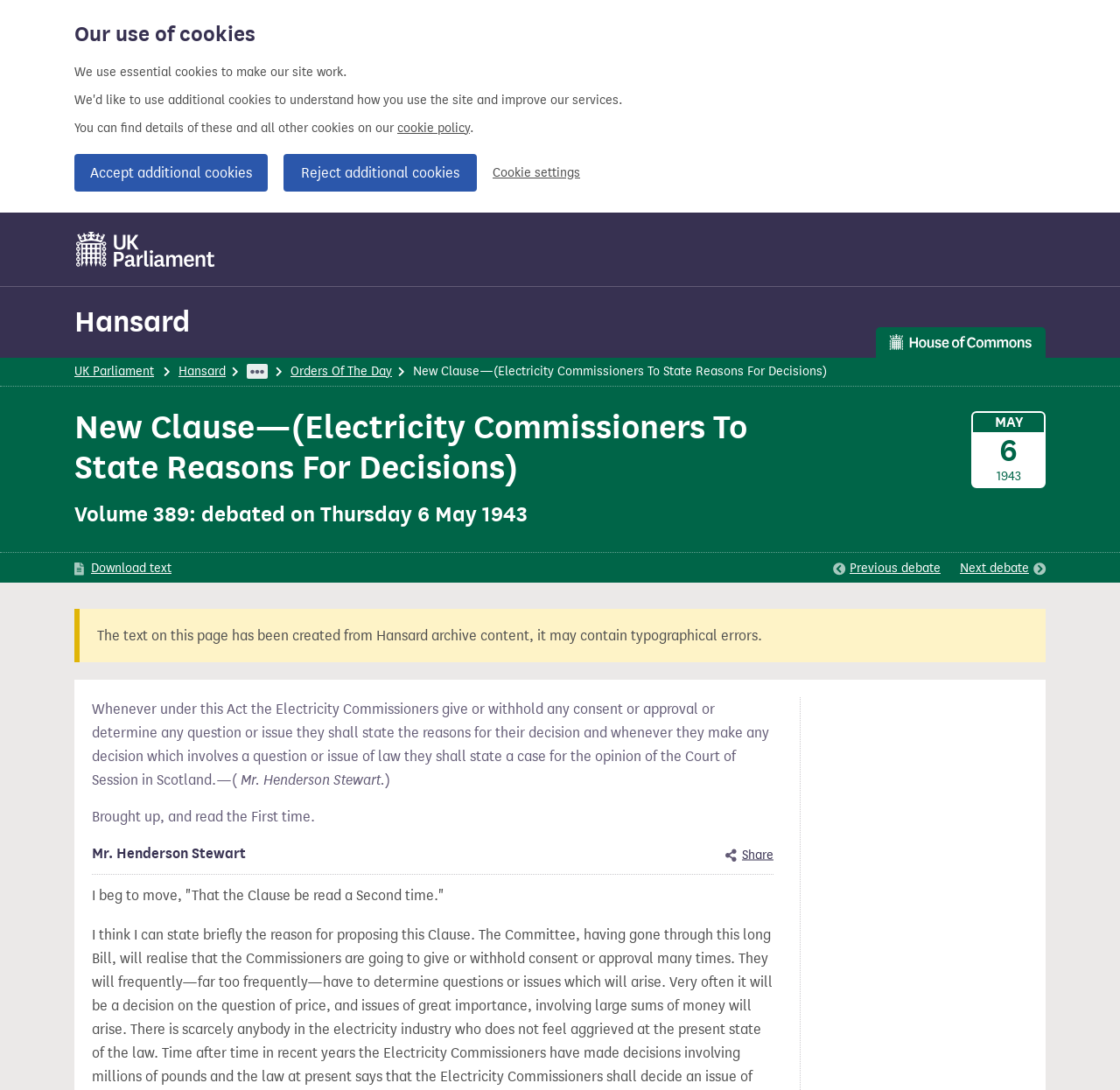Provide the bounding box coordinates for the UI element that is described as: "Previous debate".

[0.744, 0.513, 0.84, 0.531]